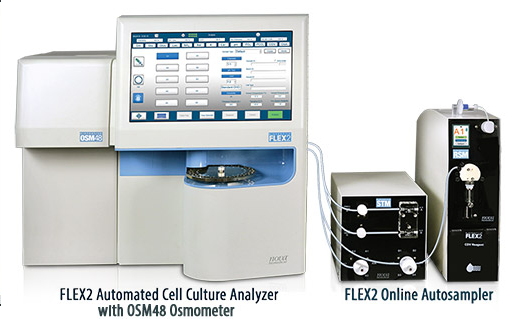What is the benefit of the FLEX2 Online Autosampler?
Please provide a detailed answer to the question.

The caption states that the FLEX2 Online Autosampler is designed for seamless integration with various culture systems, enabling automated sampling directly from bioreactors. This system enhances workflow efficiency by delivering real-time data transmission for continuous monitoring and feedback control. Therefore, the benefit of the FLEX2 Online Autosampler is that it enhances workflow efficiency.